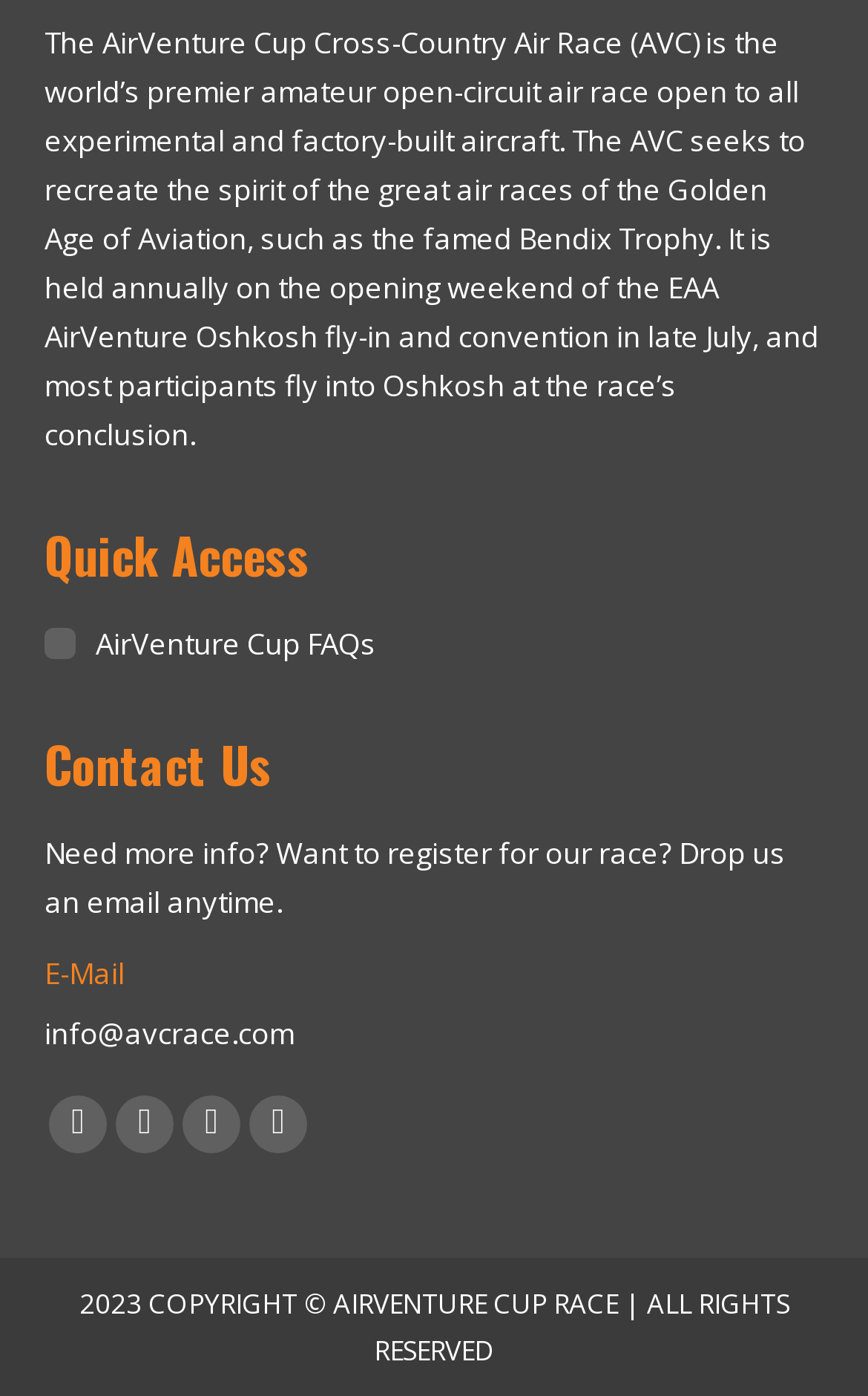What is the year of copyright mentioned on this webpage?
Look at the screenshot and give a one-word or phrase answer.

2023